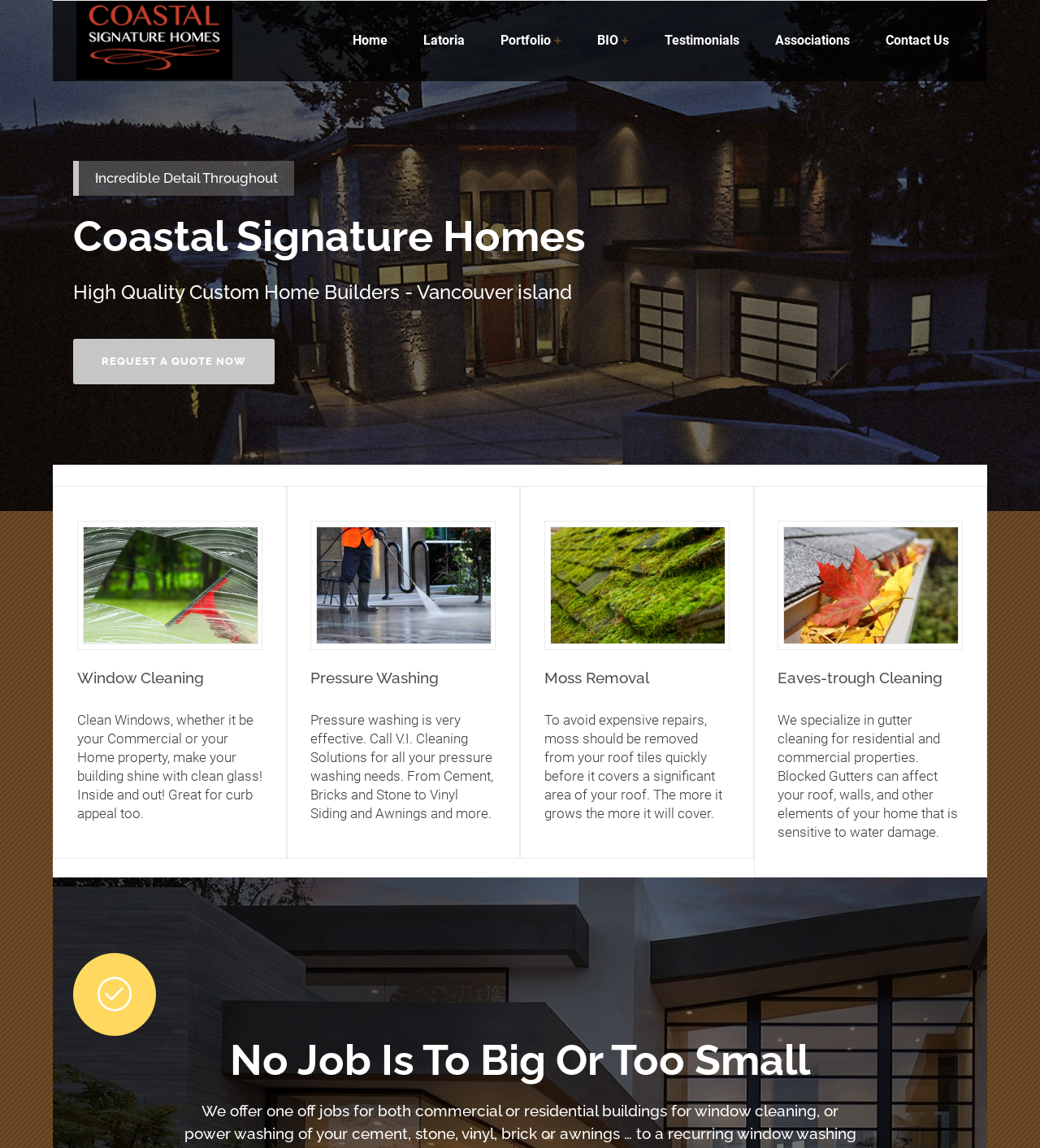Generate an in-depth caption that captures all aspects of the webpage.

The webpage is about Coastal Signature Homes, a custom home builder on Vancouver Island. At the top left, there is a logo with a dark and light version. To the right of the logo, there is a navigation menu with links to different sections of the website, including Home, Latoria, Portfolio, BIO, Testimonials, Associations, and Contact Us.

Below the navigation menu, there is a section with three headings that introduce the company. The first heading reads "Incredible Detail Throughout", the second heading is the company name "Coastal Signature Homes", and the third heading describes the company as "High Quality Custom Home Builders - Vancouver Island". Below these headings, there is a call-to-action link to "REQUEST A QUOTE NOW".

The main content of the webpage is divided into four sections, each with a figure, a heading, and a paragraph of text. The sections are arranged horizontally across the page, with the first section on the left and the last section on the right. The first section is about Window Cleaning, with an image and a paragraph of text describing the service. The second section is about Pressure Washing, with an image and a paragraph of text describing the service. The third section is about Moss Removal, with an image and a paragraph of text describing the service. The fourth section is about Eaves-trough Cleaning, with an image and a paragraph of text describing the service.

At the bottom of the page, there is a statement that reads "No Job Is To Big Or Too Small".